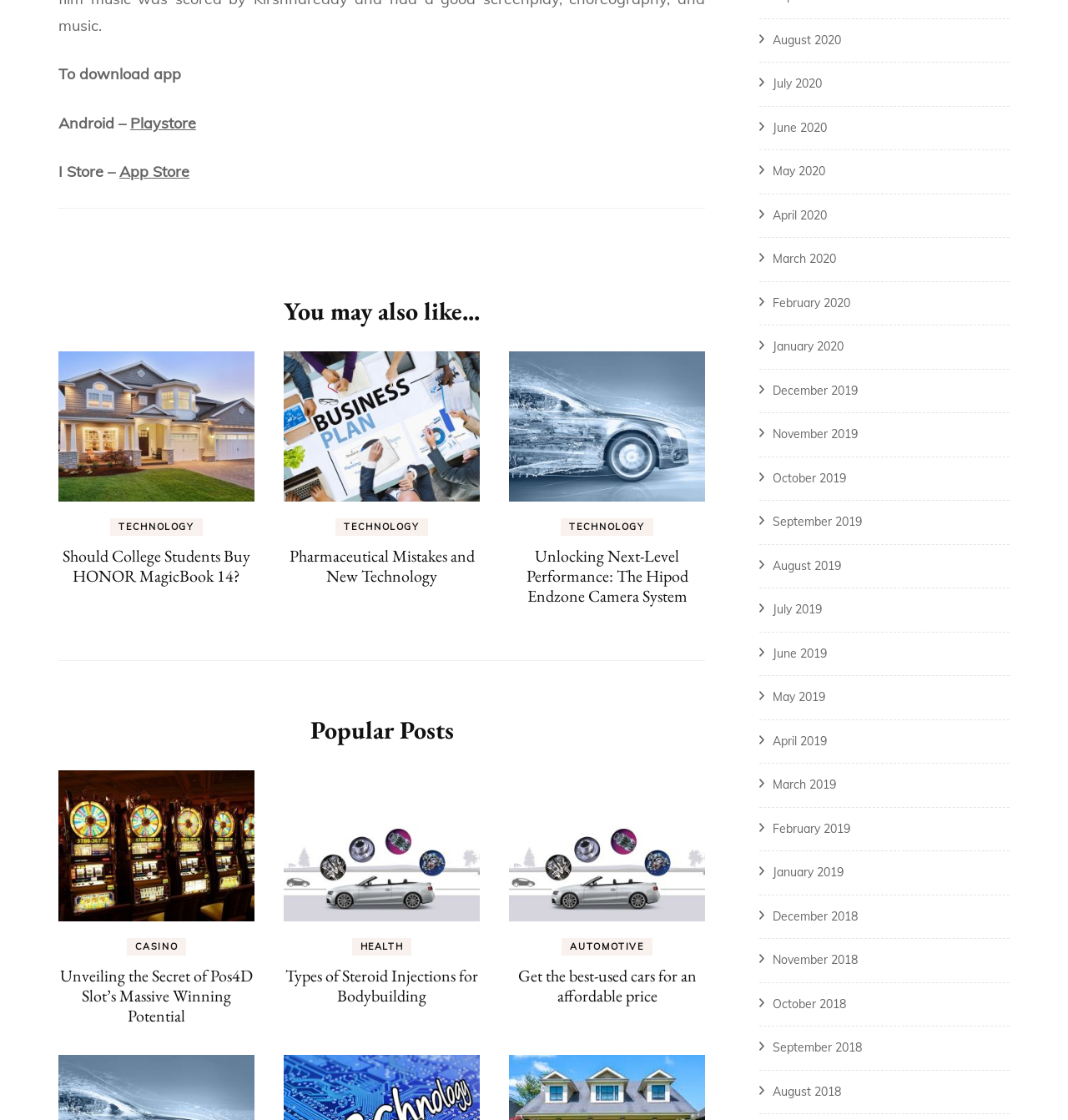Can you specify the bounding box coordinates for the region that should be clicked to fulfill this instruction: "Click on the 'TECHNOLOGY' link".

[0.103, 0.188, 0.19, 0.203]